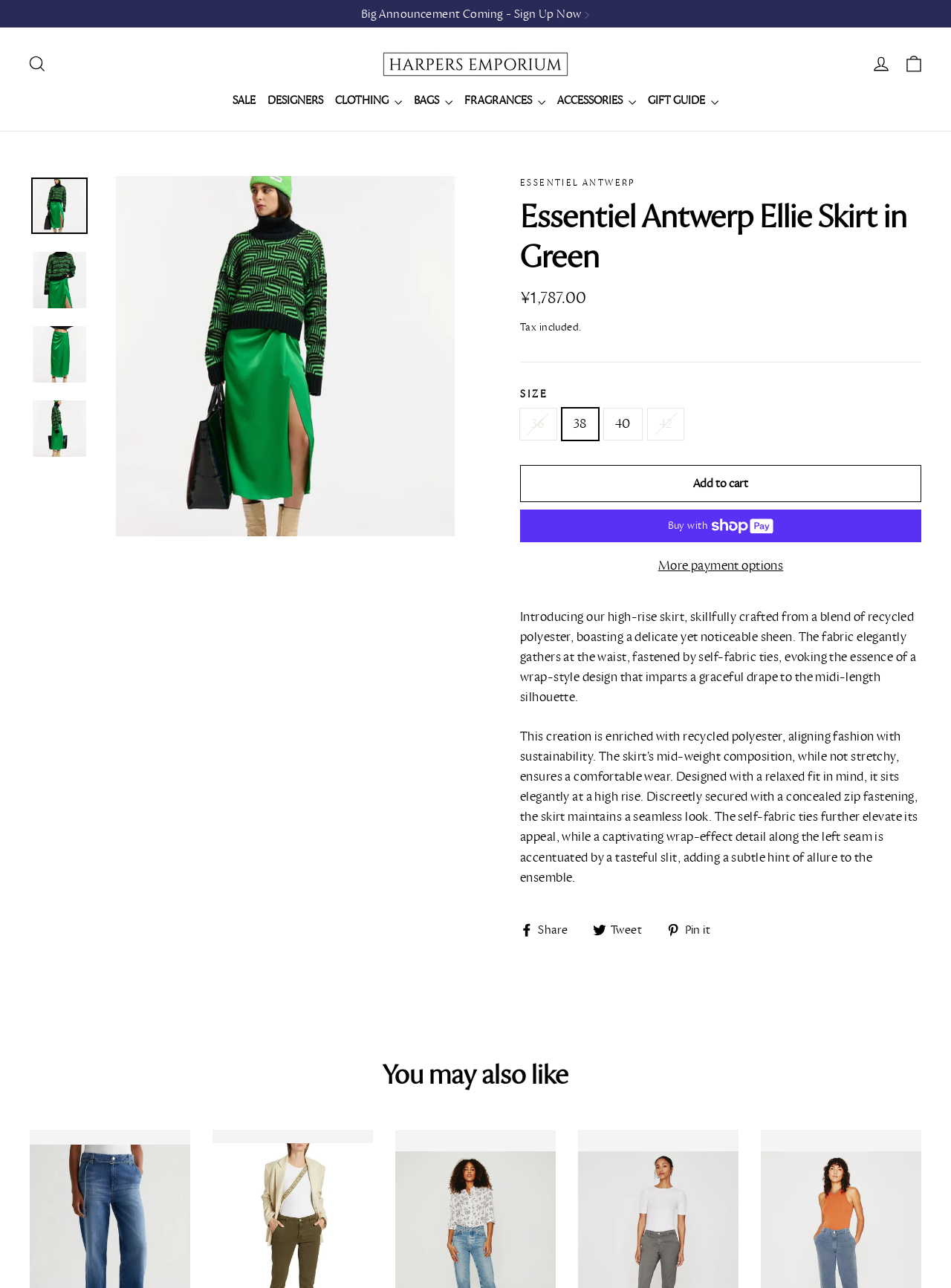What is the brand of the skirt?
Provide a concise answer using a single word or phrase based on the image.

Essentiel Antwerp